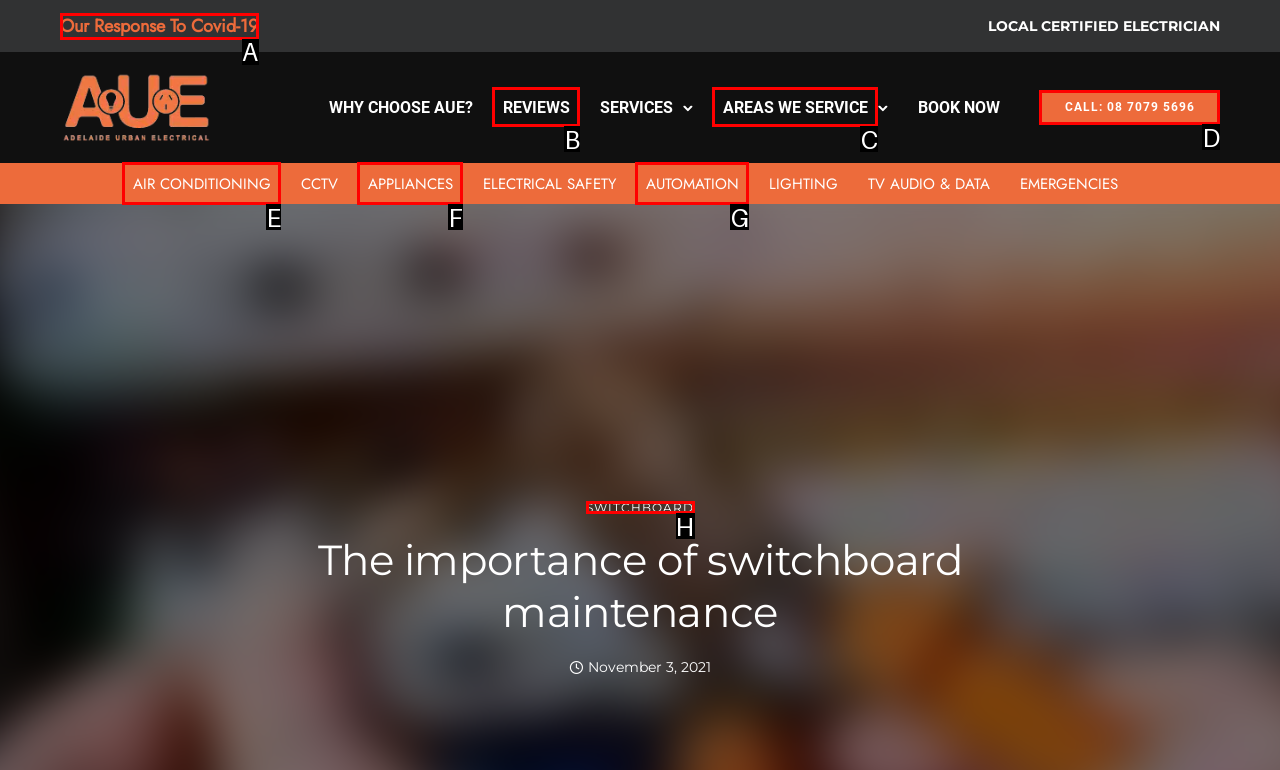Identify the correct UI element to click to follow this instruction: Call the electrician
Respond with the letter of the appropriate choice from the displayed options.

D